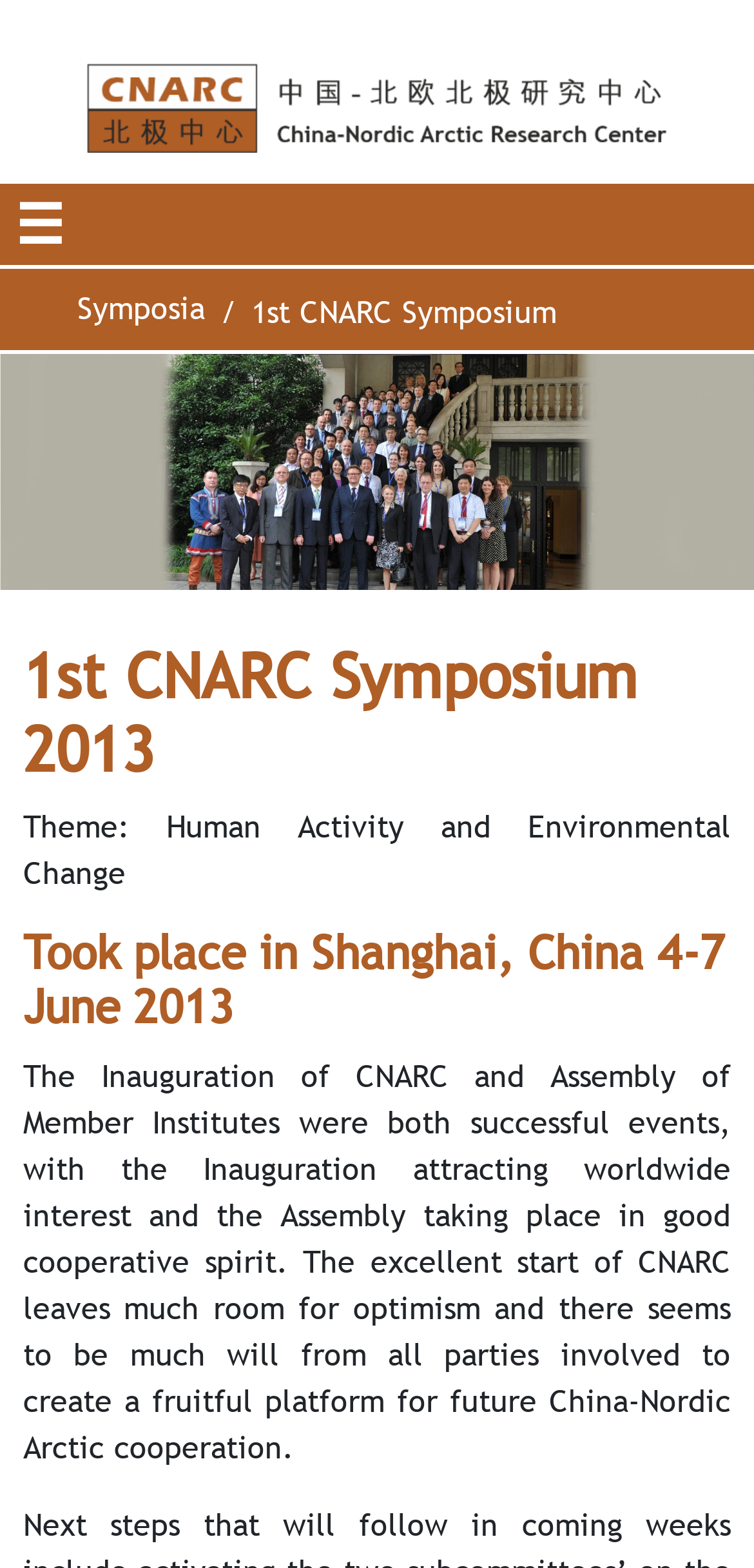What is the name of the research center?
Look at the image and construct a detailed response to the question.

I found the answer by looking at the link element with the text 'China-Nordic Arctic Research Center - CNARC' which is located at the top of the page.